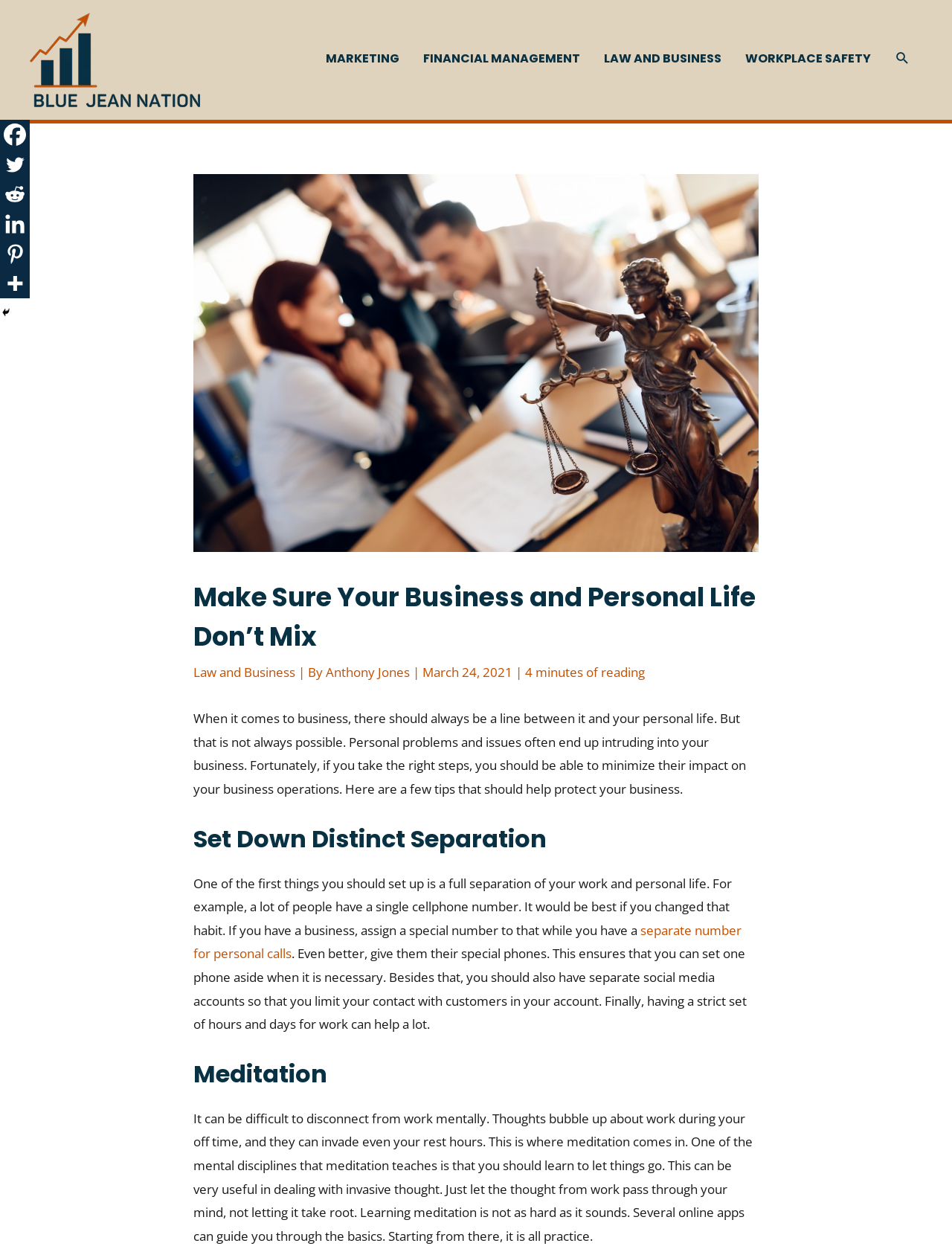Give a concise answer using only one word or phrase for this question:
What is the purpose of meditation in the context of work-life balance?

To disconnect from work mentally